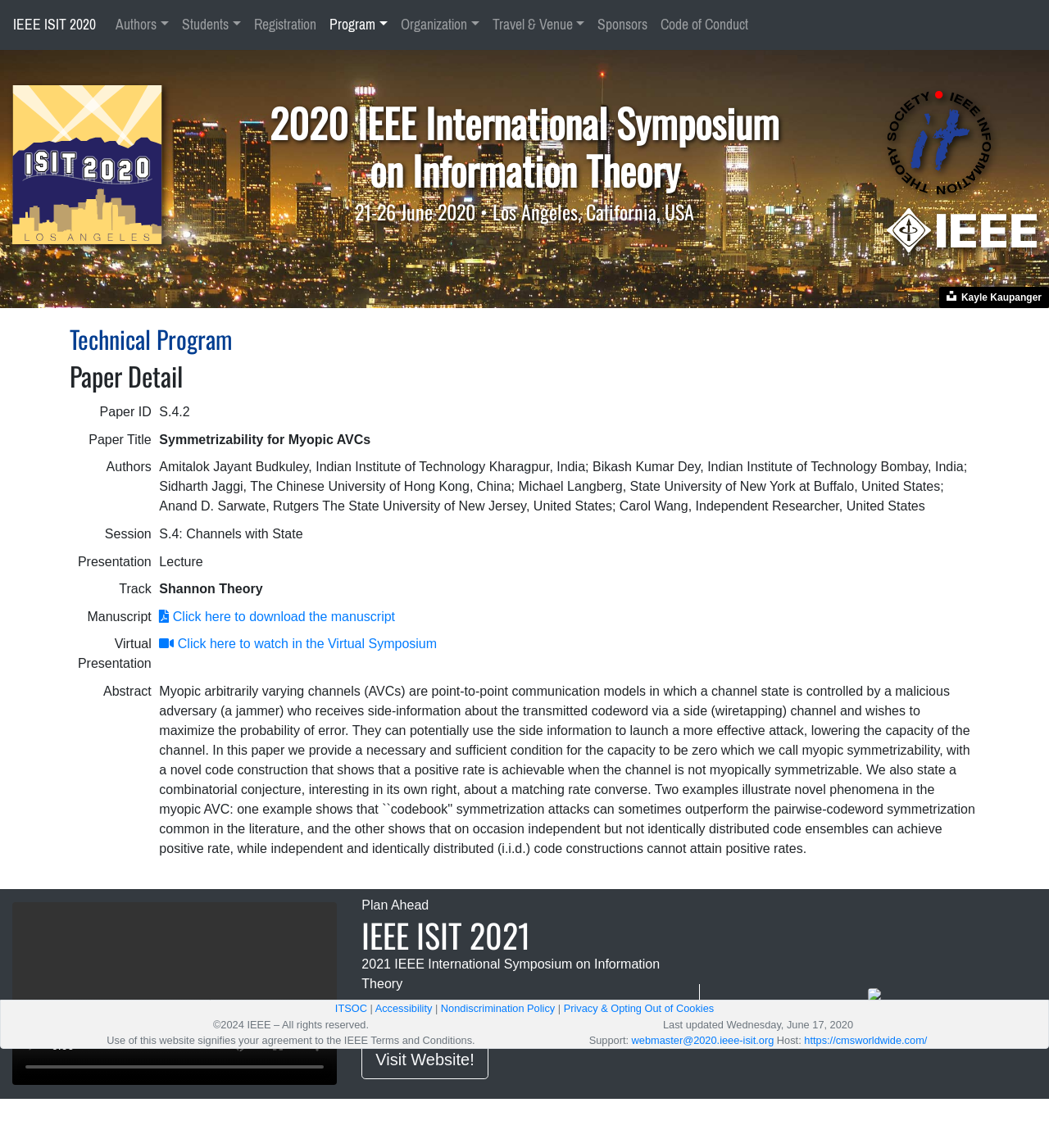Determine the bounding box coordinates of the region I should click to achieve the following instruction: "Watch the virtual presentation". Ensure the bounding box coordinates are four float numbers between 0 and 1, i.e., [left, top, right, bottom].

[0.152, 0.555, 0.416, 0.567]